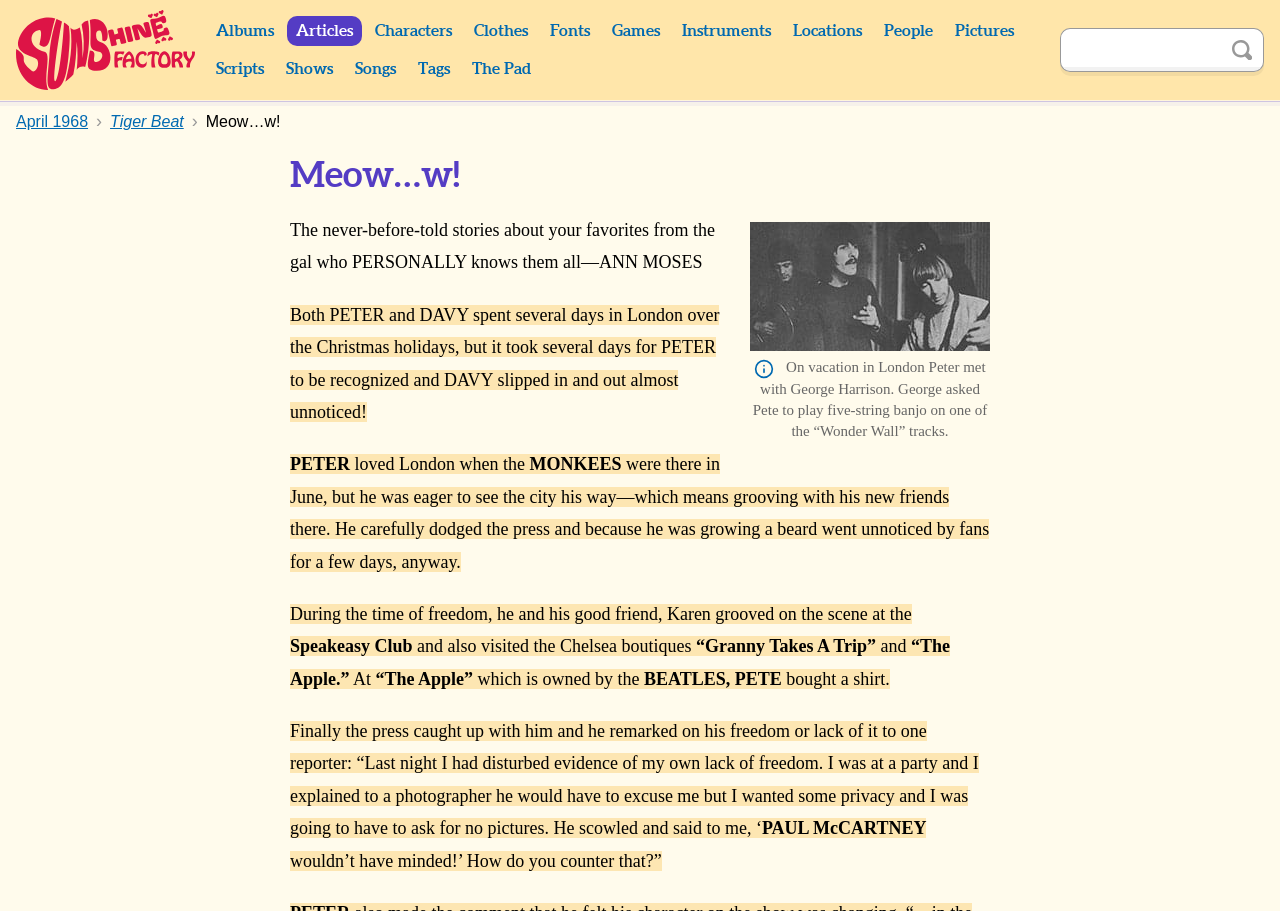Predict the bounding box coordinates of the UI element that matches this description: "parent_node: Search aria-label="Search" name="q"". The coordinates should be in the format [left, top, right, bottom] with each value between 0 and 1.

[0.828, 0.031, 0.953, 0.079]